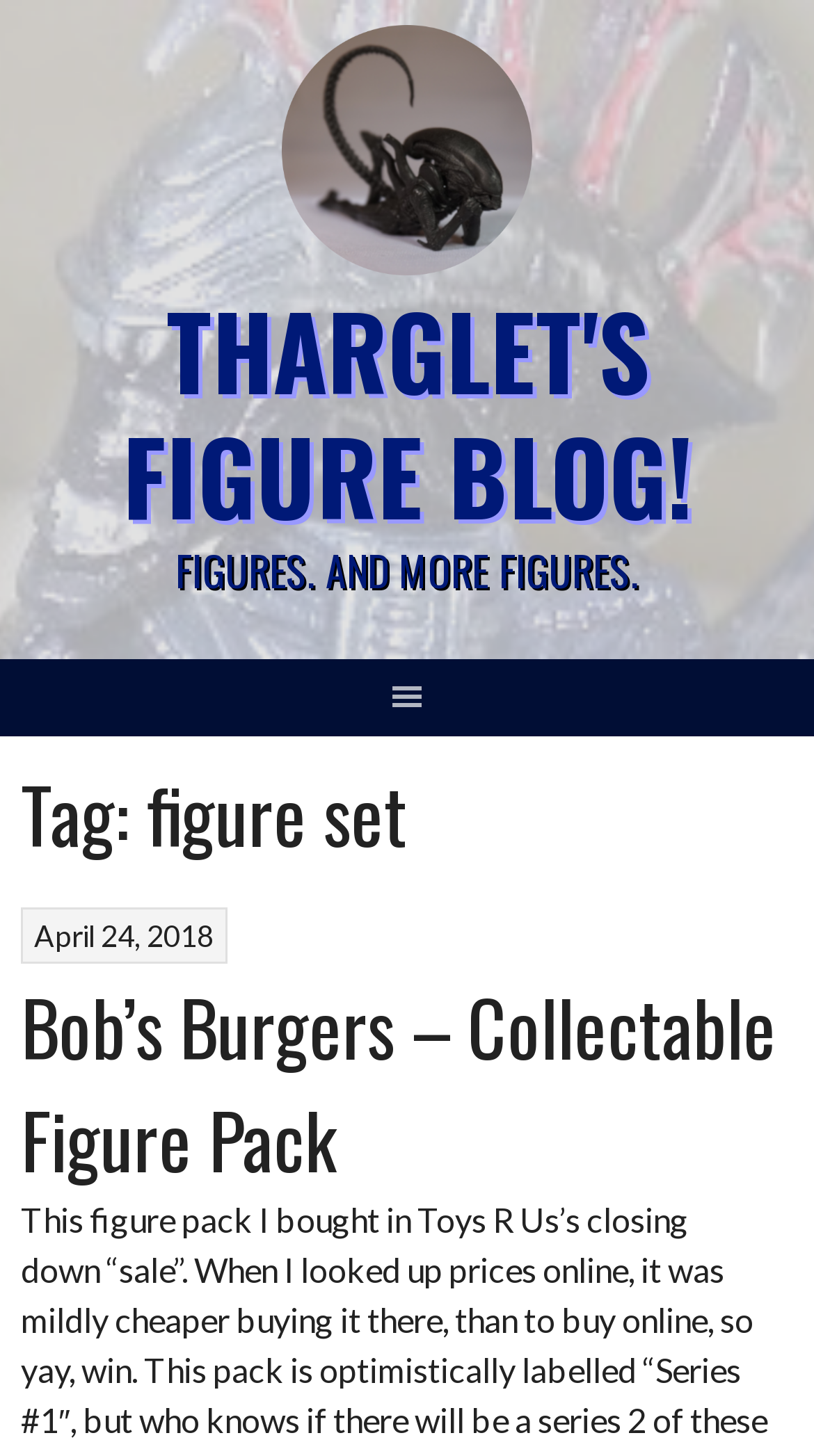Extract the bounding box of the UI element described as: "April 24, 2018February 26, 2019".

[0.042, 0.63, 0.262, 0.654]